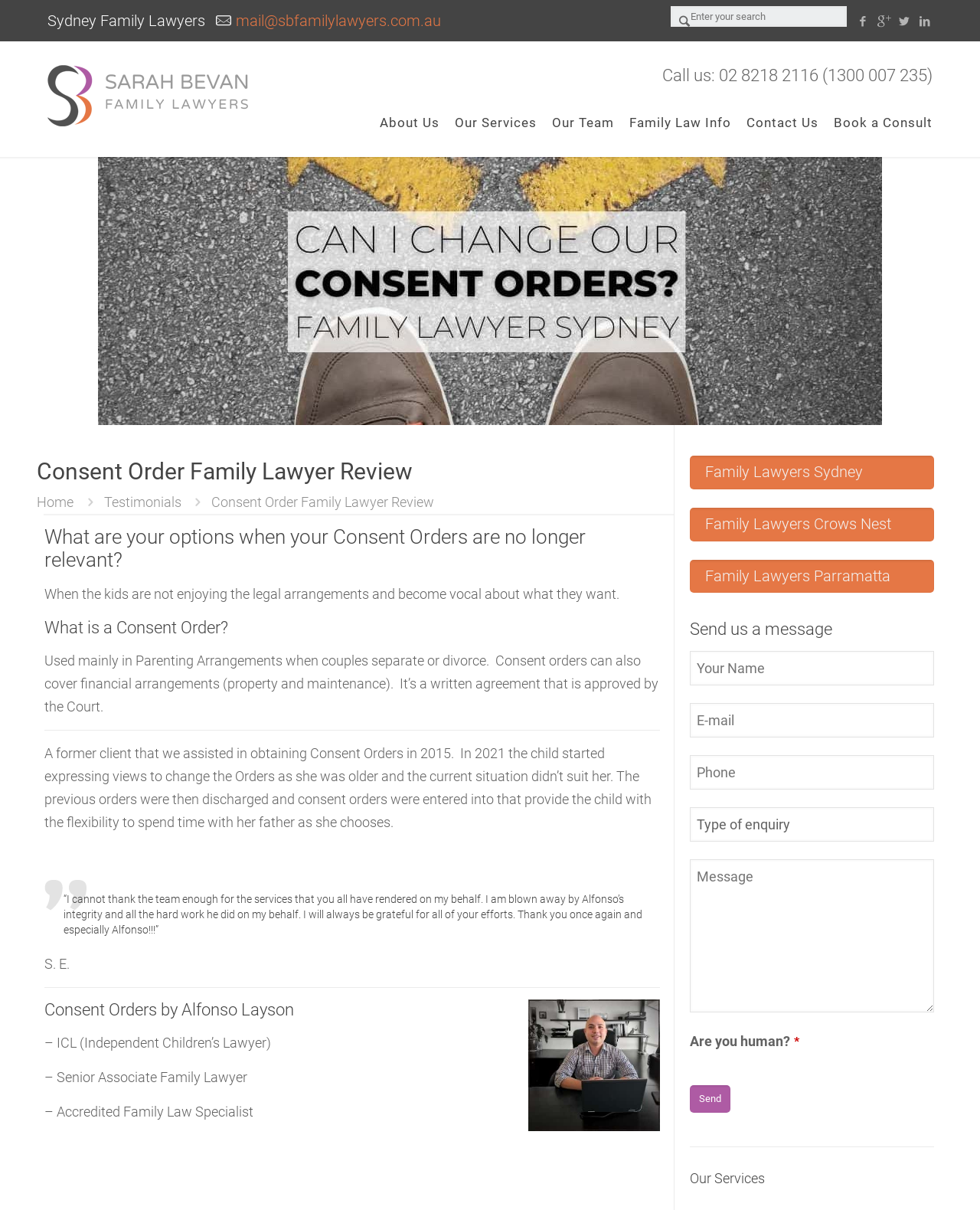What is the name of the family lawyer mentioned?
Using the image as a reference, give a one-word or short phrase answer.

Alfonso Layson